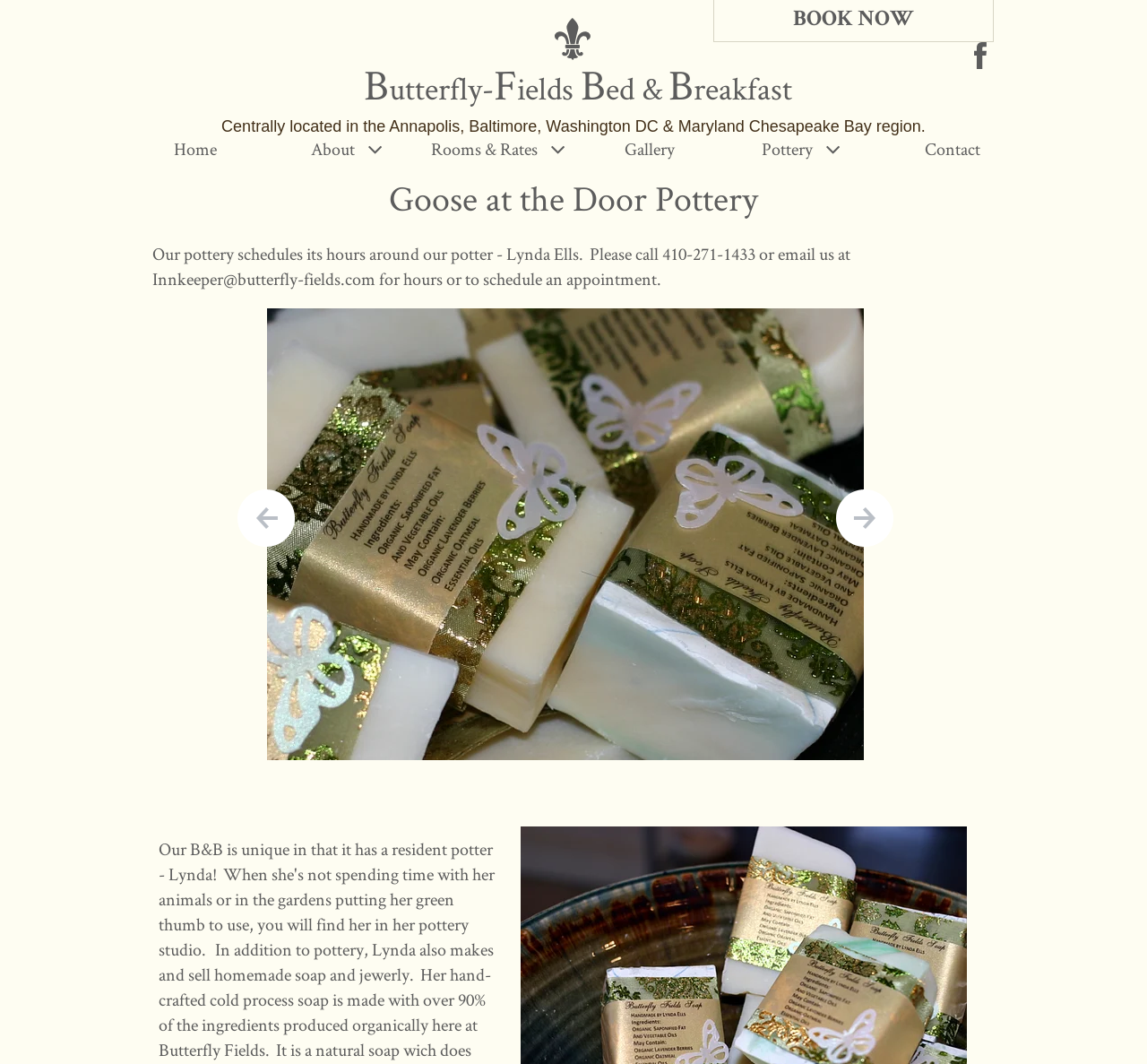Provide the bounding box coordinates for the specified HTML element described in this description: "Rooms & Rates". The coordinates should be four float numbers ranging from 0 to 1, in the format [left, top, right, bottom].

[0.376, 0.12, 0.492, 0.16]